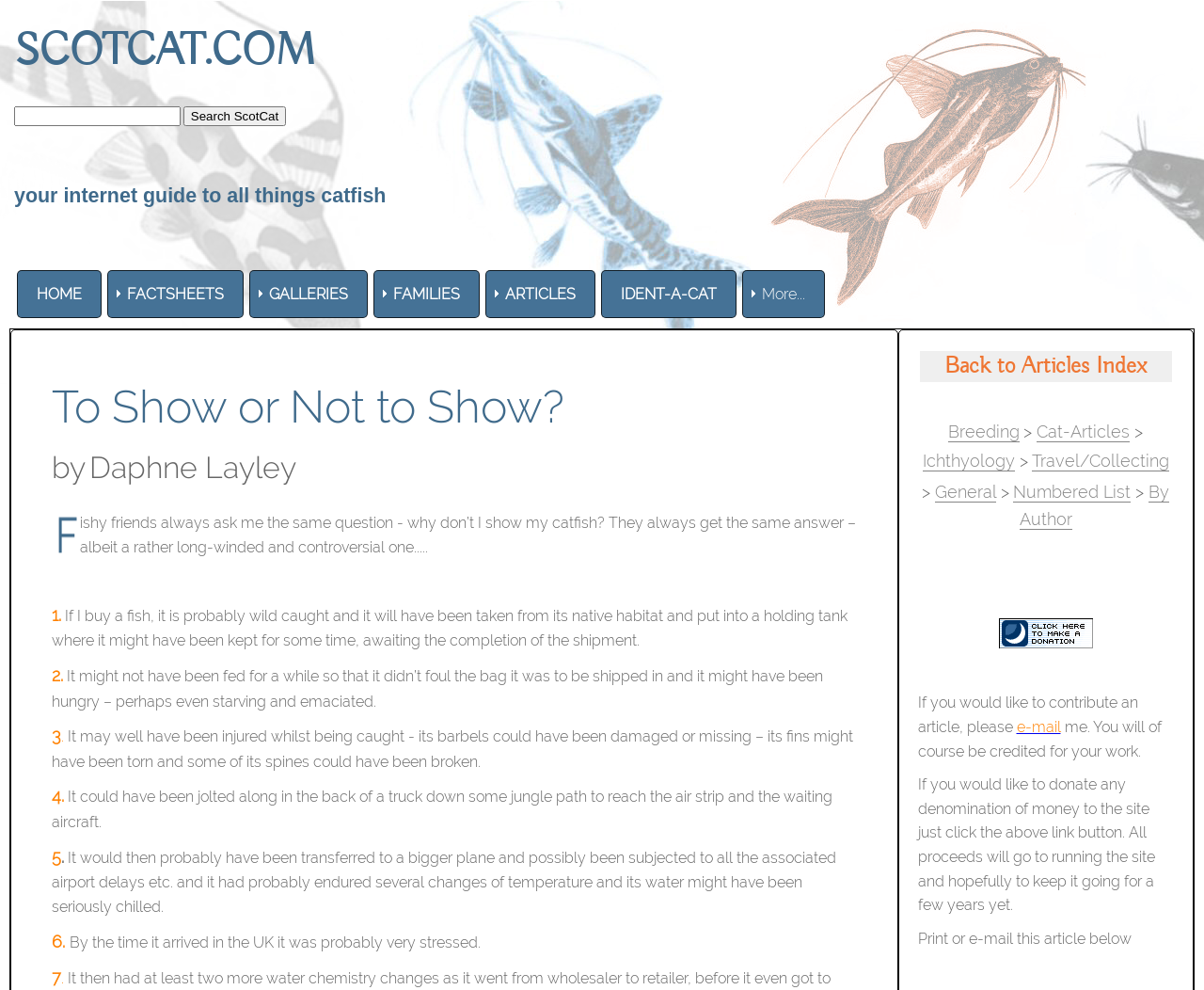Provide a brief response using a word or short phrase to this question:
What categories are available in the navigation menu?

HOME, FACTSHEETS, GALLERIES, FAMILIES, ARTICLES, IDENT-A-CAT, More...